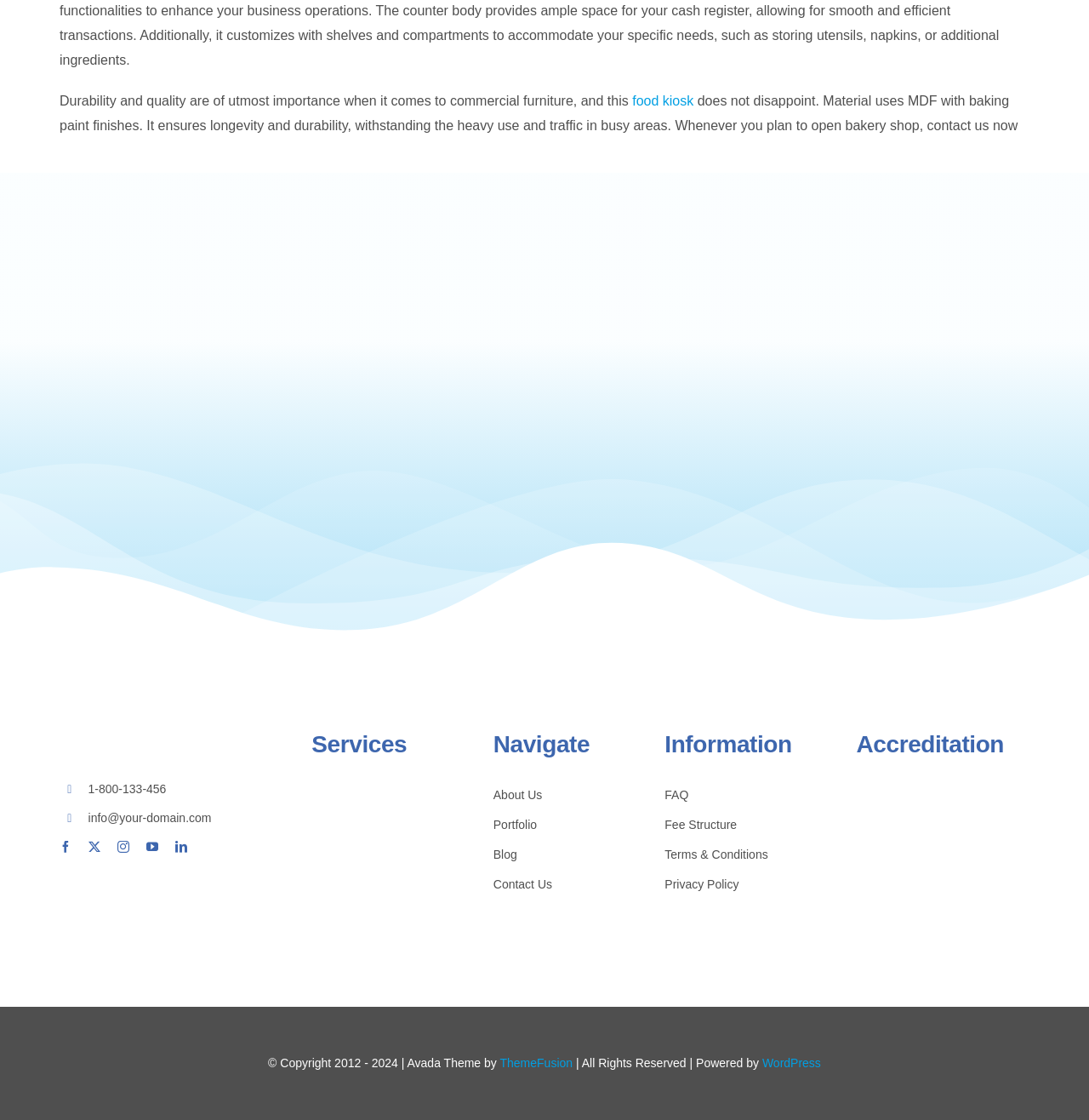Please determine the bounding box of the UI element that matches this description: Portfolio. The coordinates should be given as (top-left x, top-left y, bottom-right x, bottom-right y), with all values between 0 and 1.

[0.453, 0.727, 0.575, 0.746]